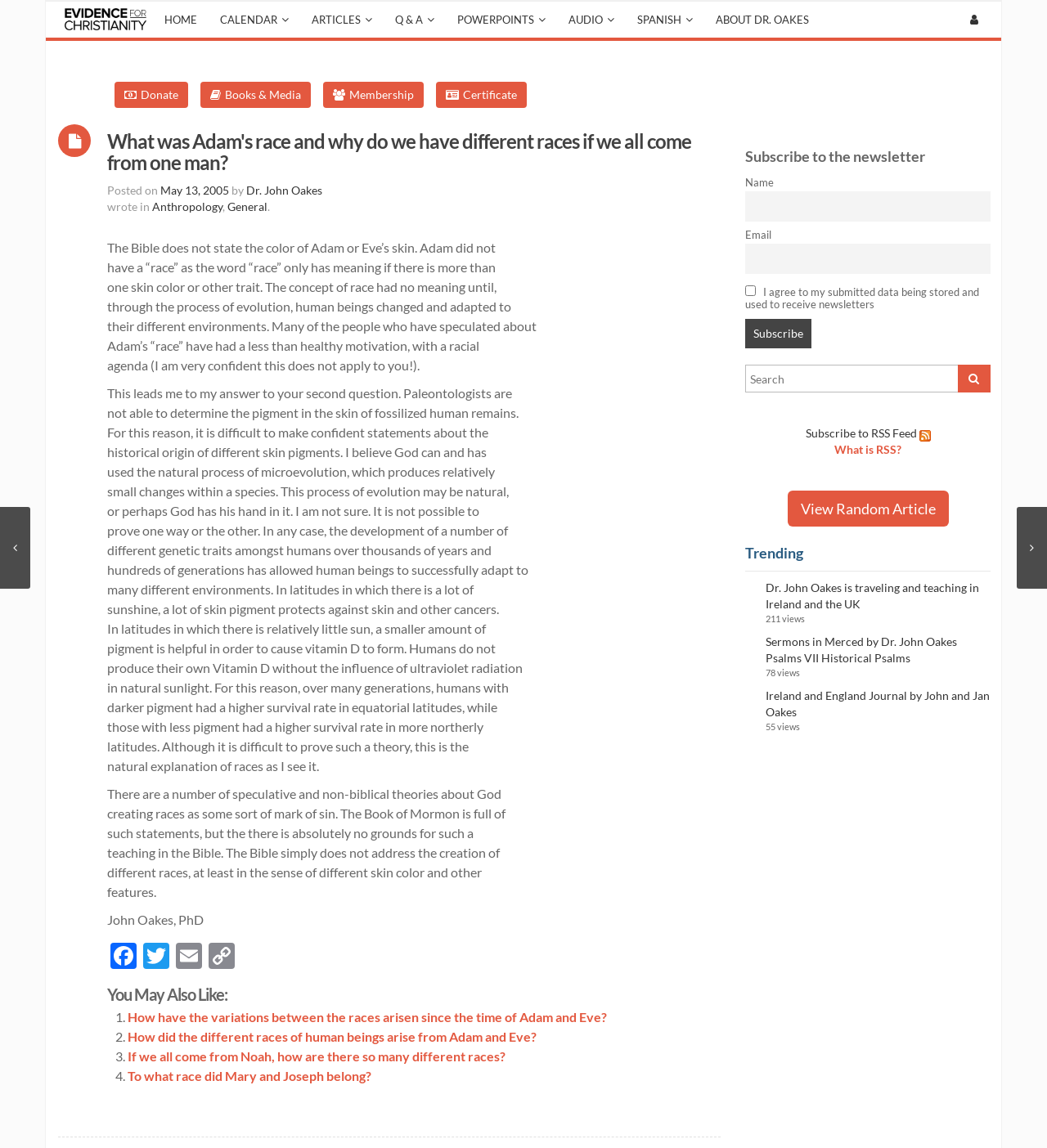Please predict the bounding box coordinates of the element's region where a click is necessary to complete the following instruction: "login to the system". The coordinates should be represented by four float numbers between 0 and 1, i.e., [left, top, right, bottom].

None